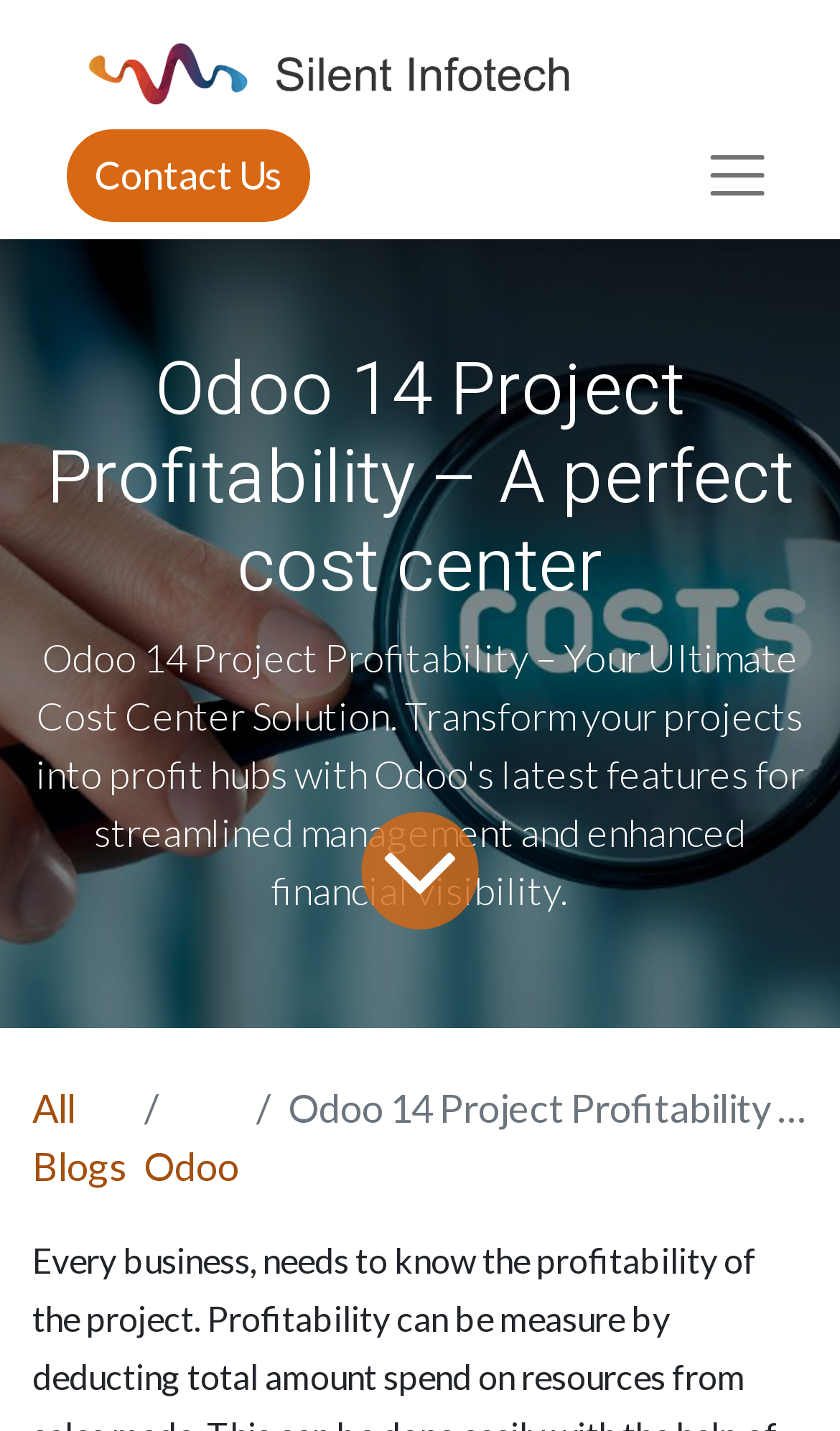Answer the question briefly using a single word or phrase: 
How many links are in the breadcrumb navigation?

2